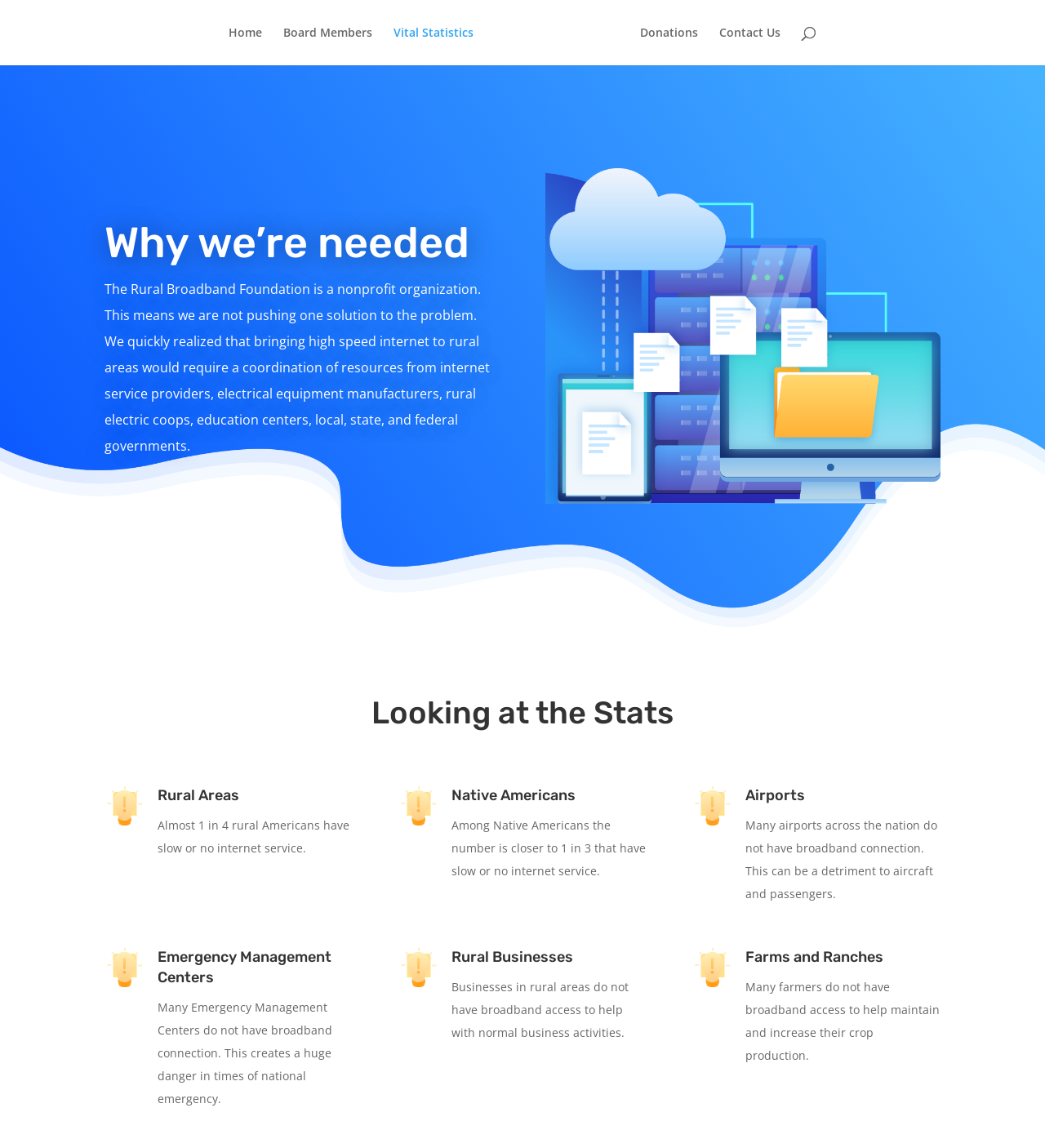Find and provide the bounding box coordinates for the UI element described with: "Board Members".

[0.271, 0.023, 0.356, 0.057]